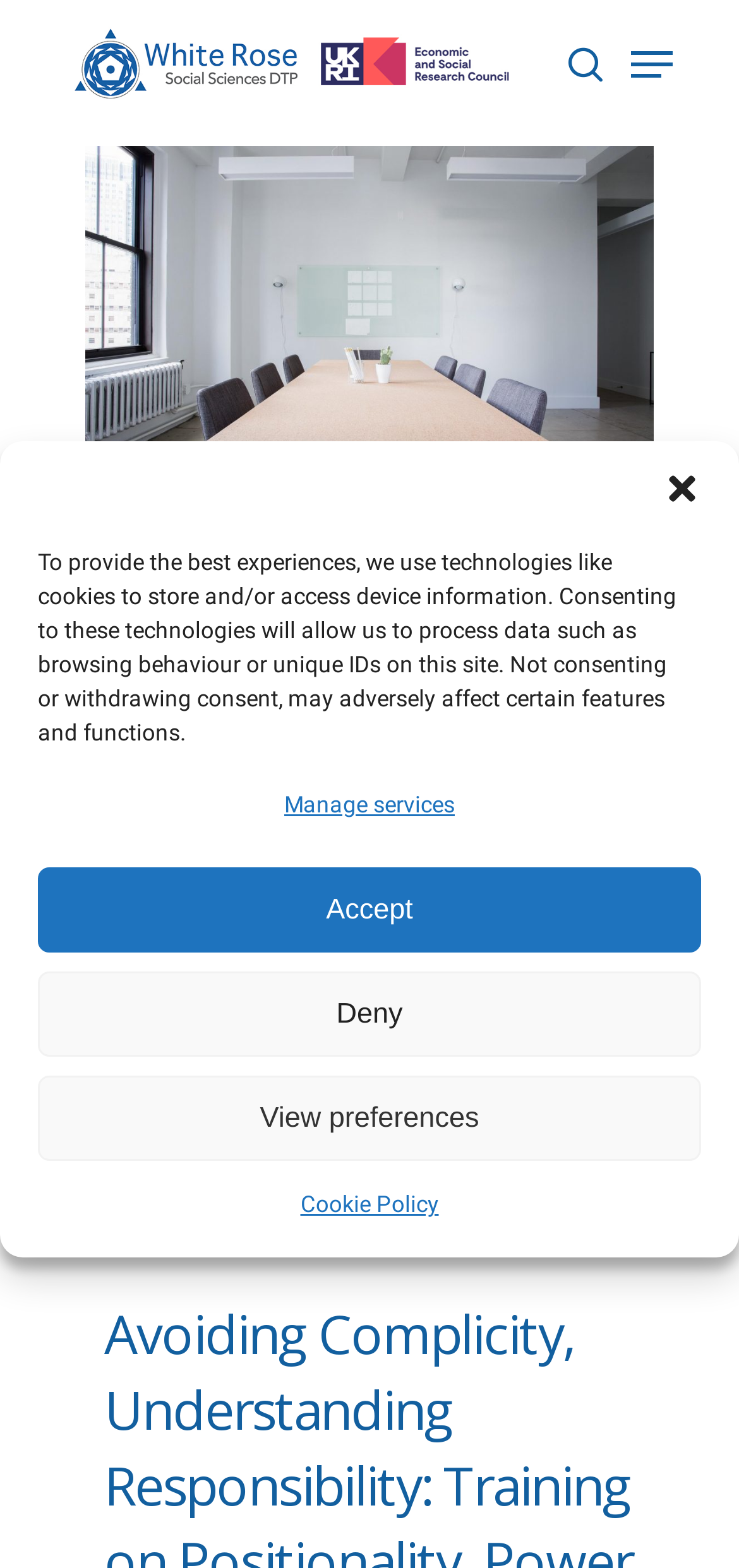What is the purpose of the 'Manage Consent' dialog?
Please ensure your answer to the question is detailed and covers all necessary aspects.

I found the answer by looking at the 'Manage Consent' dialog, where it explains that consenting to certain technologies will allow the website to process data such as browsing behaviour or unique IDs on this site.